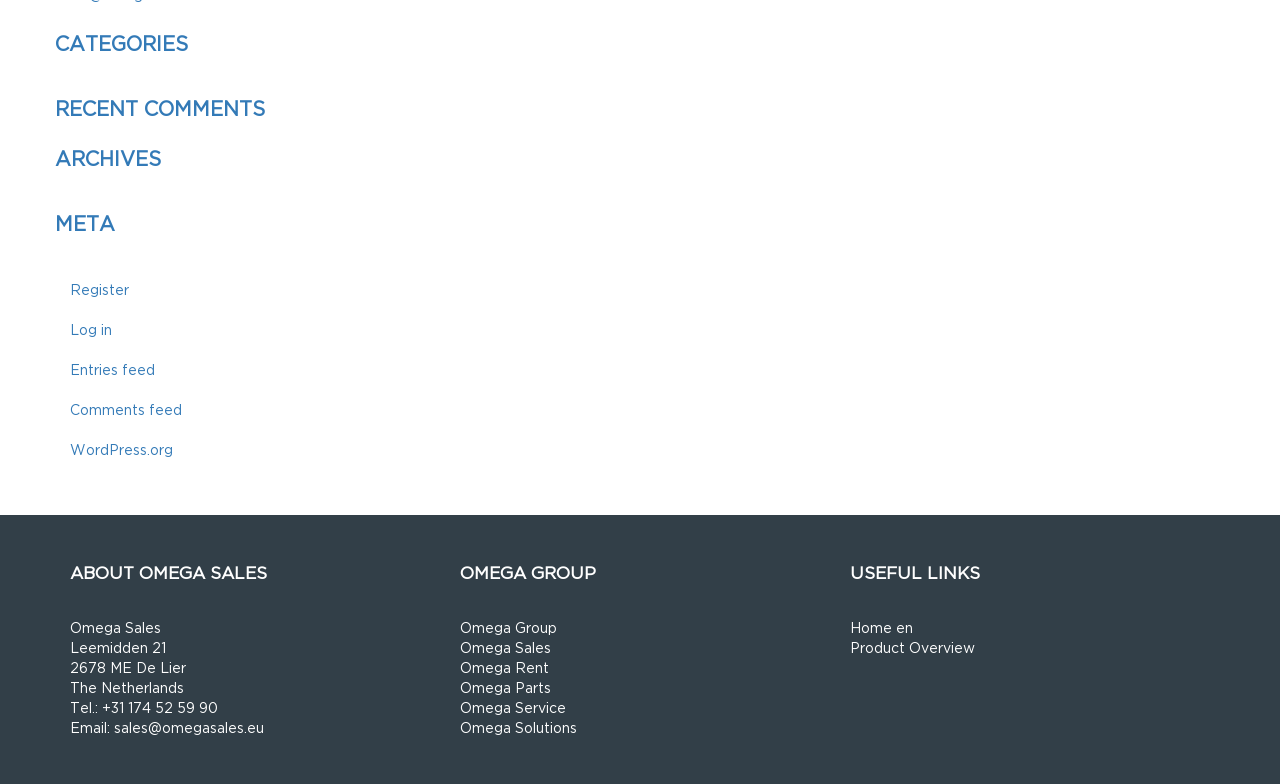Locate the bounding box coordinates for the element described below: "Categories". The coordinates must be four float values between 0 and 1, formatted as [left, top, right, bottom].

[0.043, 0.046, 0.147, 0.069]